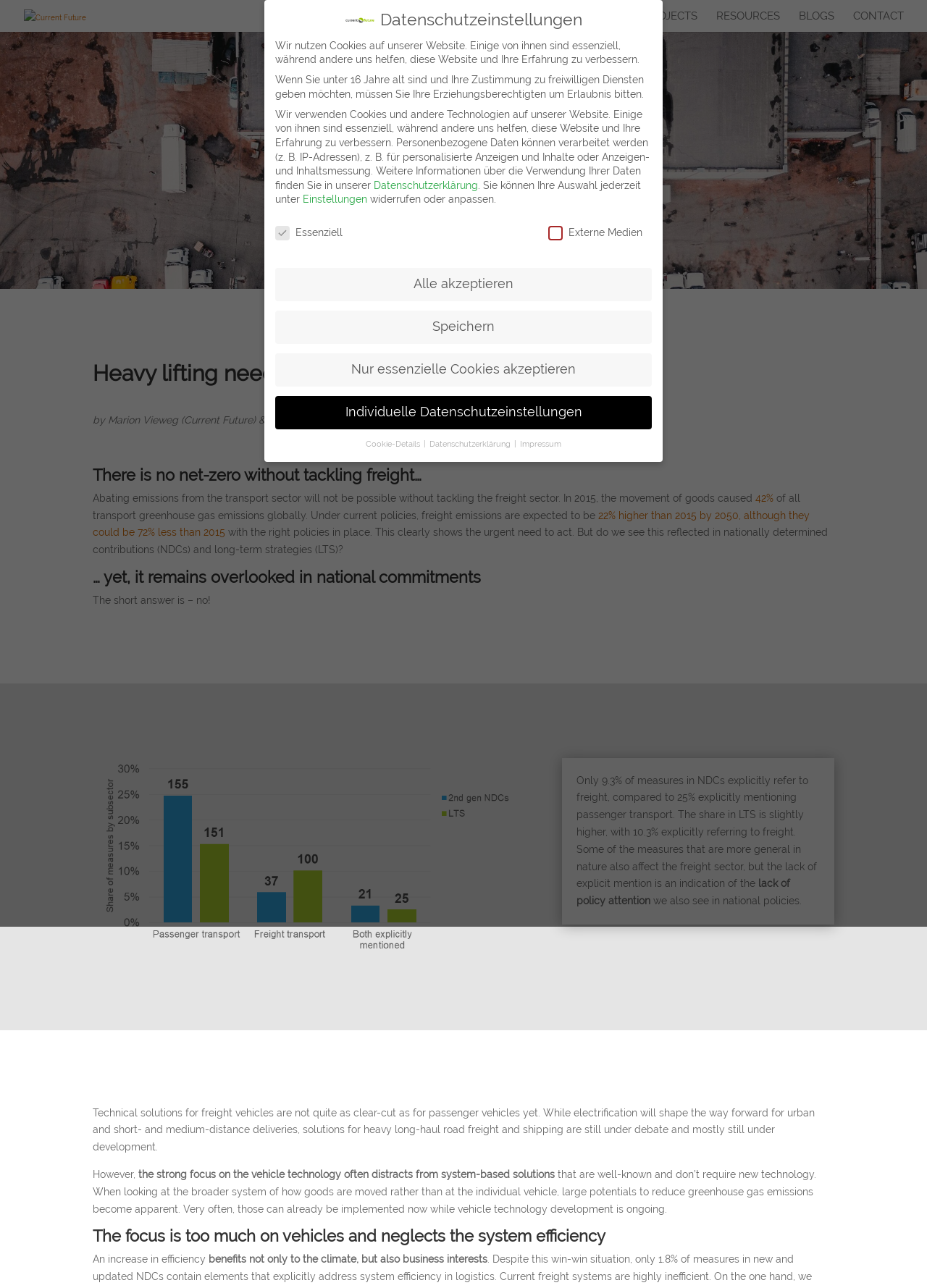Kindly determine the bounding box coordinates for the area that needs to be clicked to execute this instruction: "Click the HOME link".

[0.58, 0.008, 0.615, 0.025]